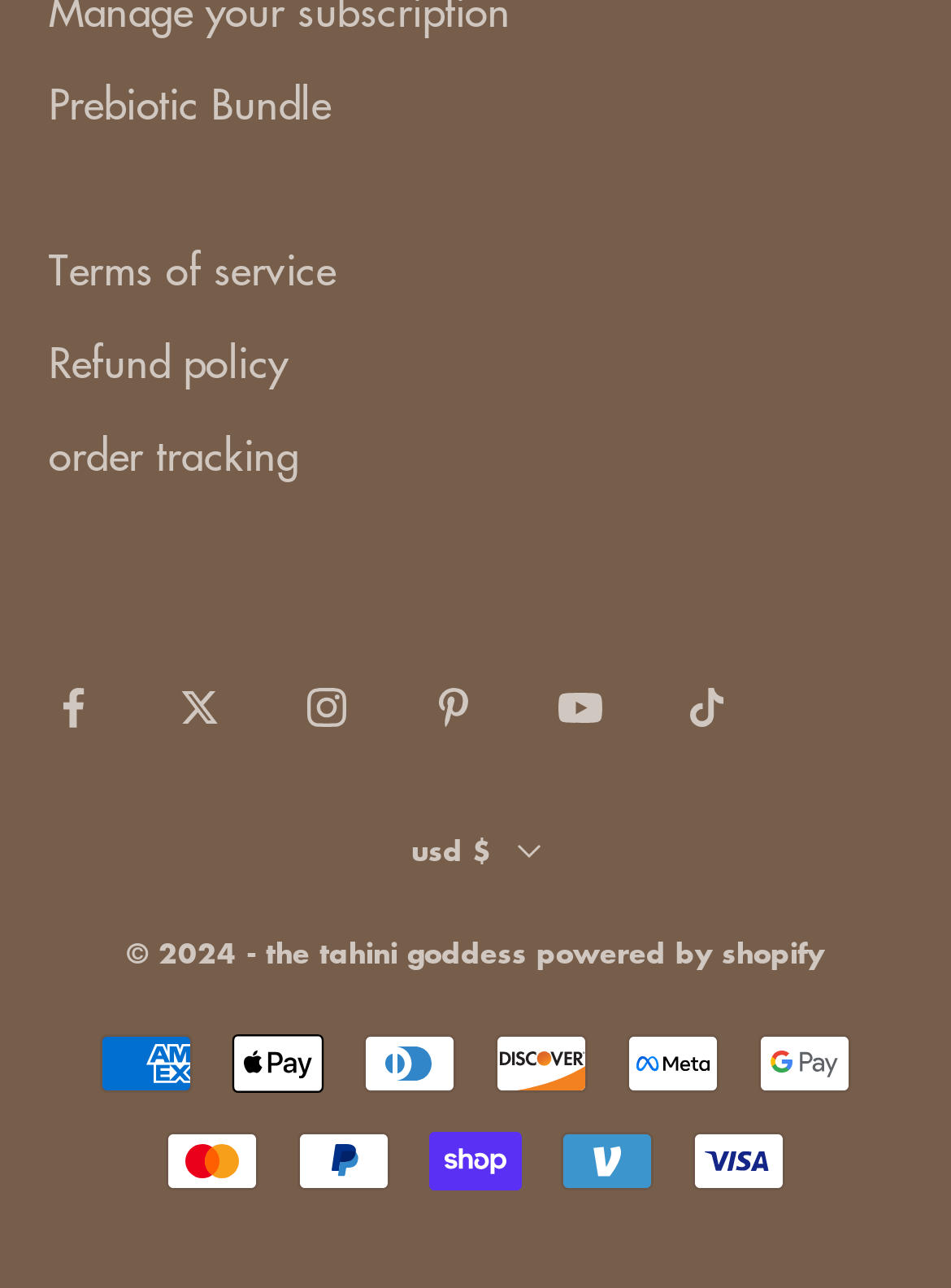Specify the bounding box coordinates of the area that needs to be clicked to achieve the following instruction: "View terms of service".

[0.051, 0.185, 0.353, 0.231]